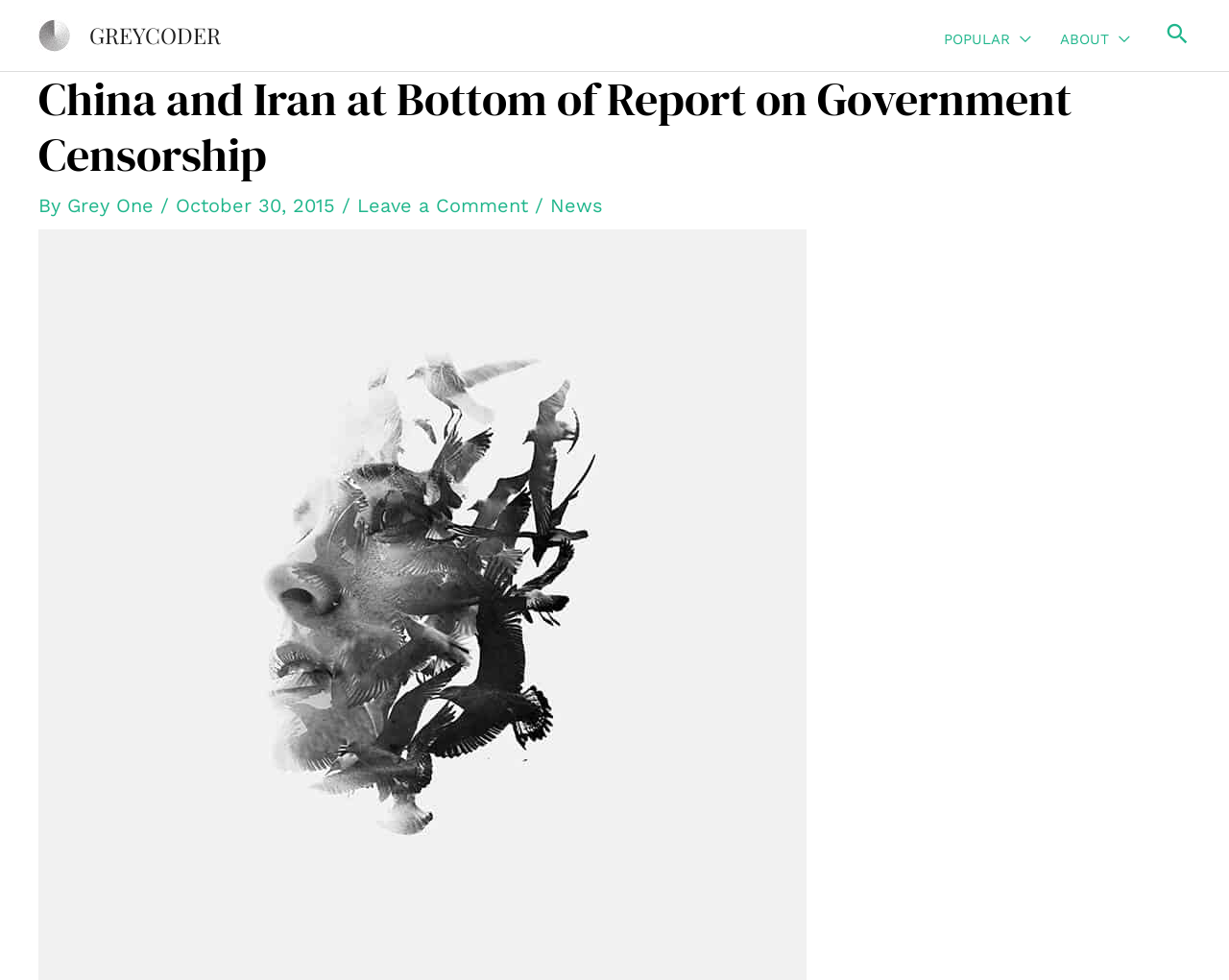Please specify the bounding box coordinates of the clickable region to carry out the following instruction: "Read the article about DNA breaks". The coordinates should be four float numbers between 0 and 1, in the format [left, top, right, bottom].

None